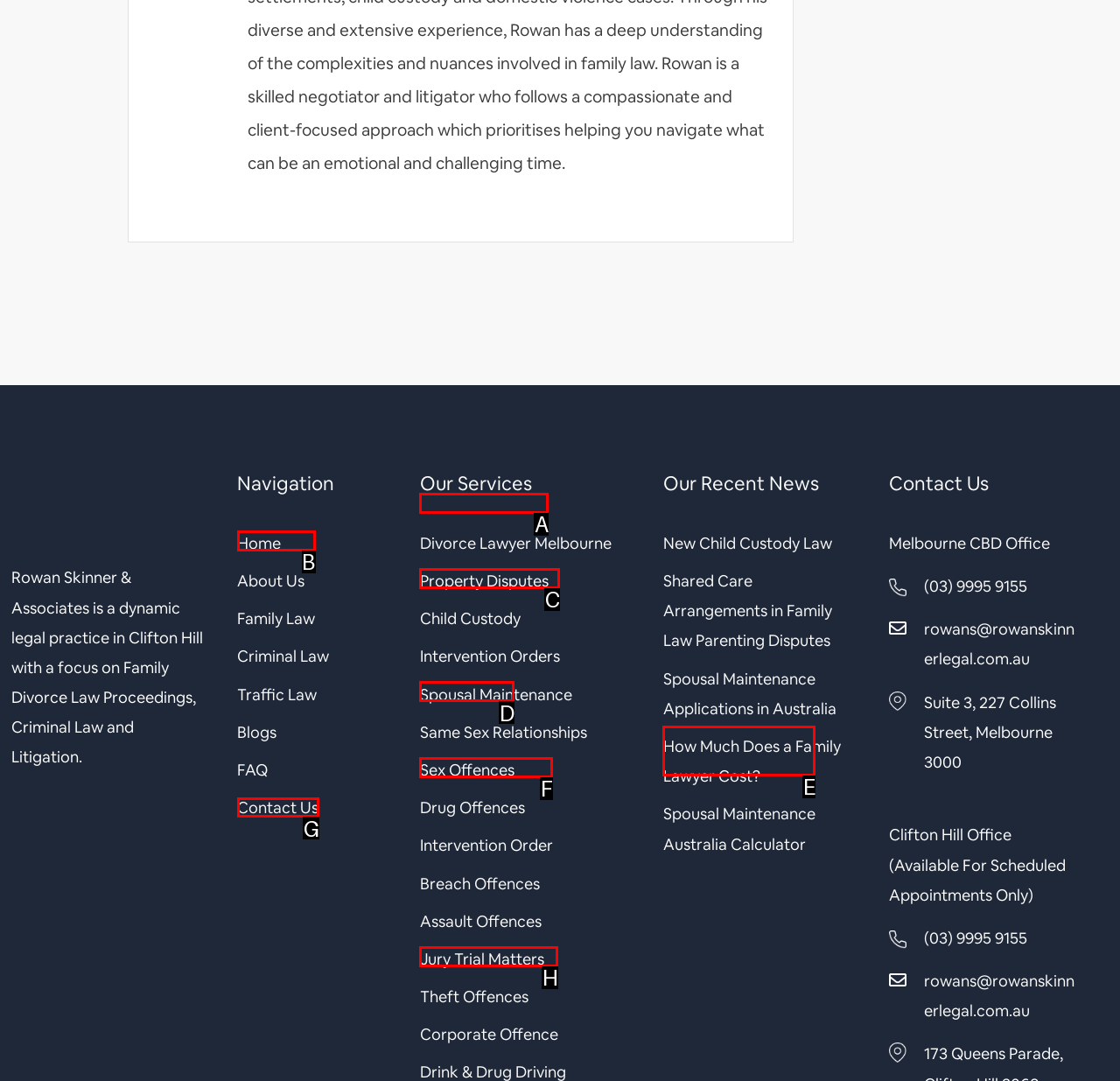Indicate the UI element to click to perform the task: Click on the 'Contact Us' link. Reply with the letter corresponding to the chosen element.

G